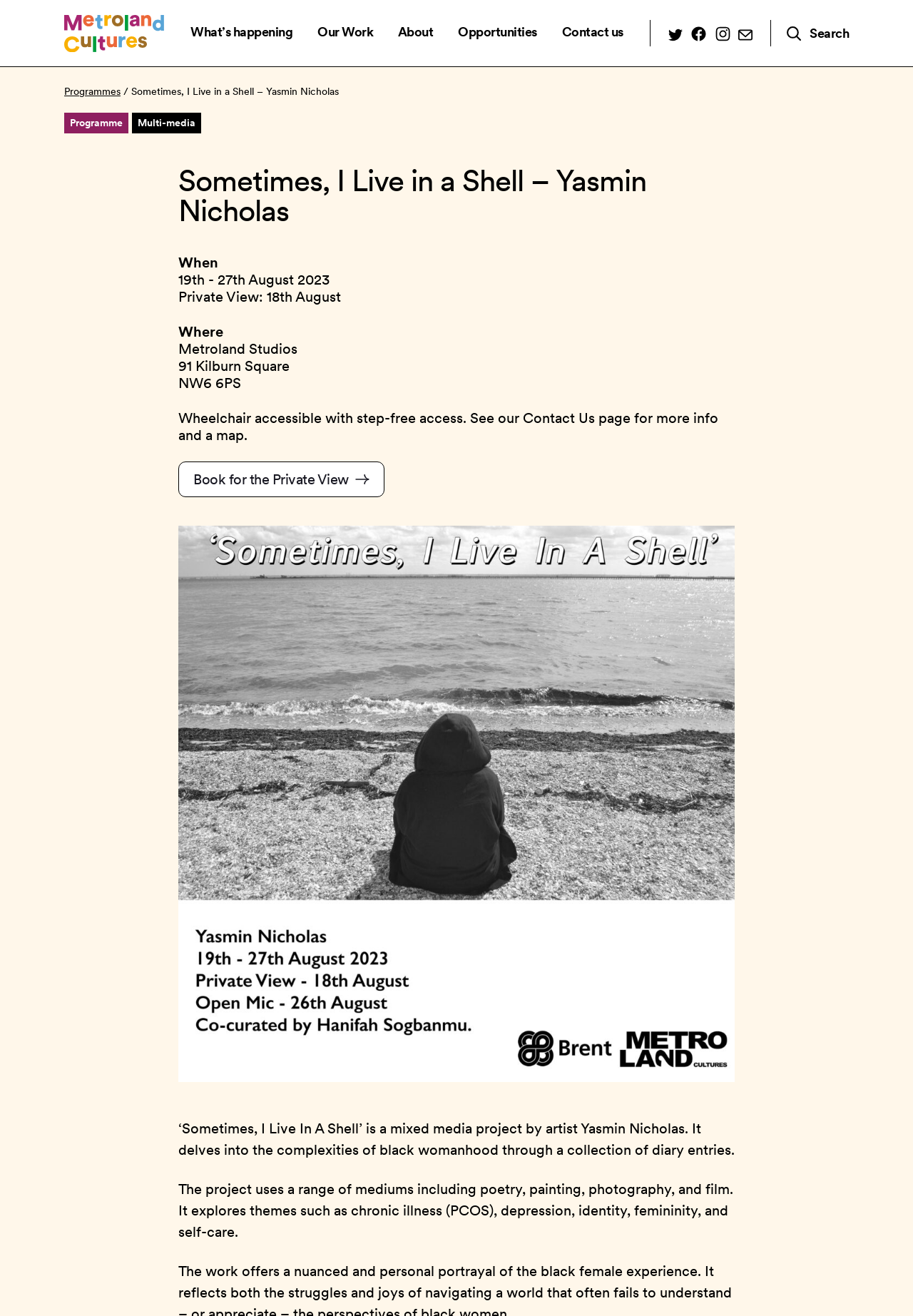Identify the headline of the webpage and generate its text content.

Sometimes, I Live in a Shell – Yasmin Nicholas